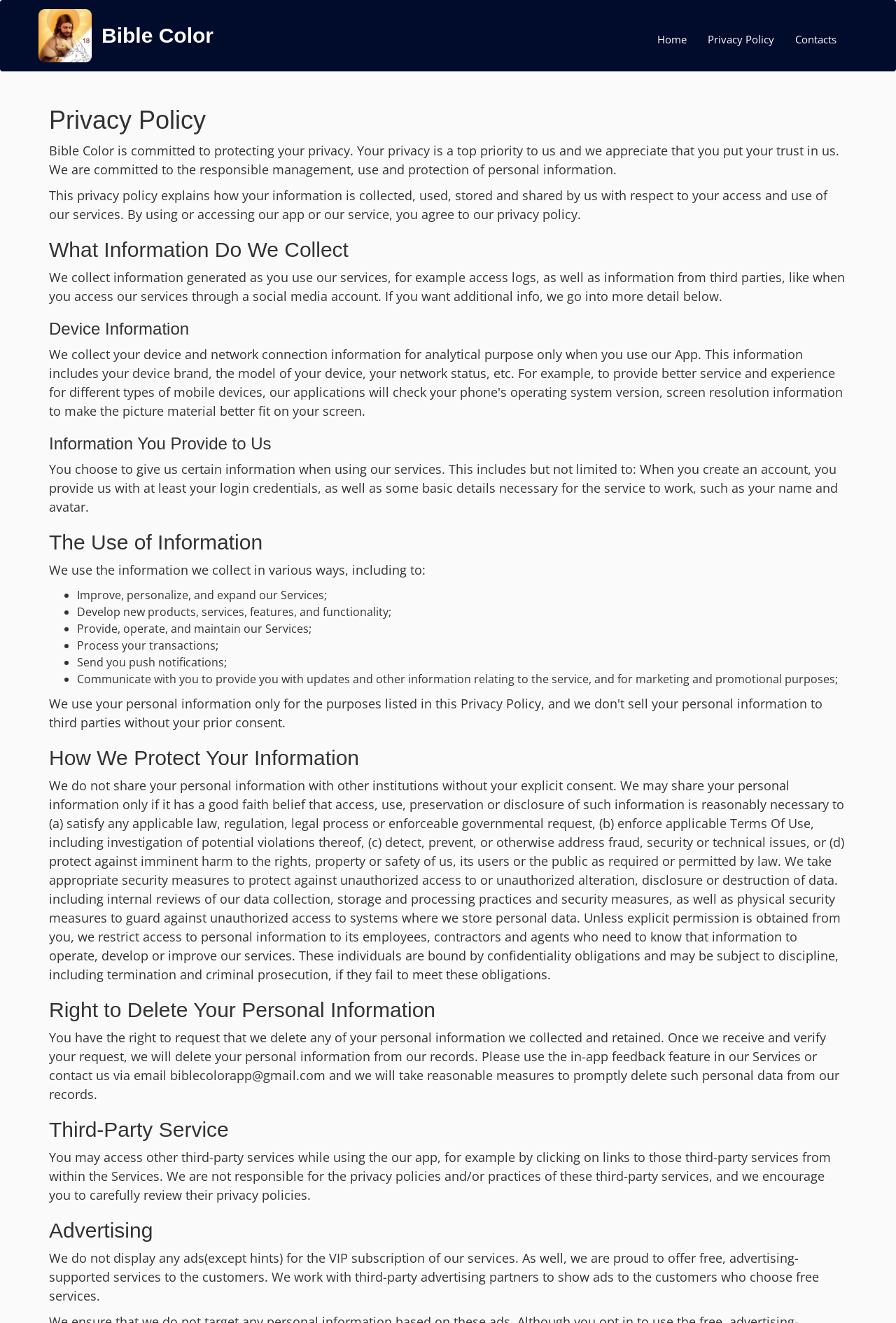Provide a brief response to the question below using a single word or phrase: 
What information does Bible Color collect?

Access logs and third-party info